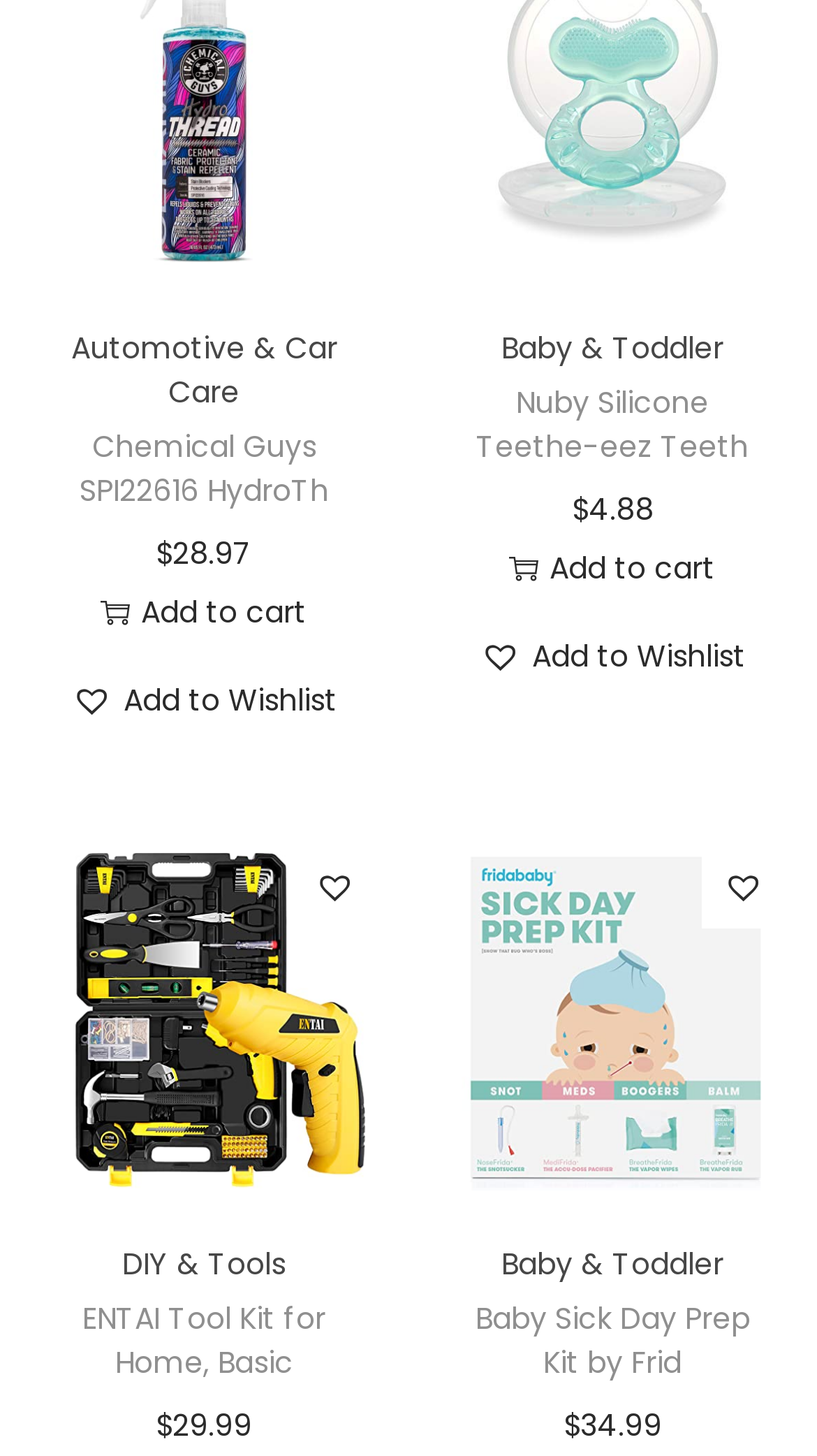Determine the bounding box coordinates for the UI element matching this description: "Add to Wishlist".

[0.859, 0.58, 0.961, 0.637]